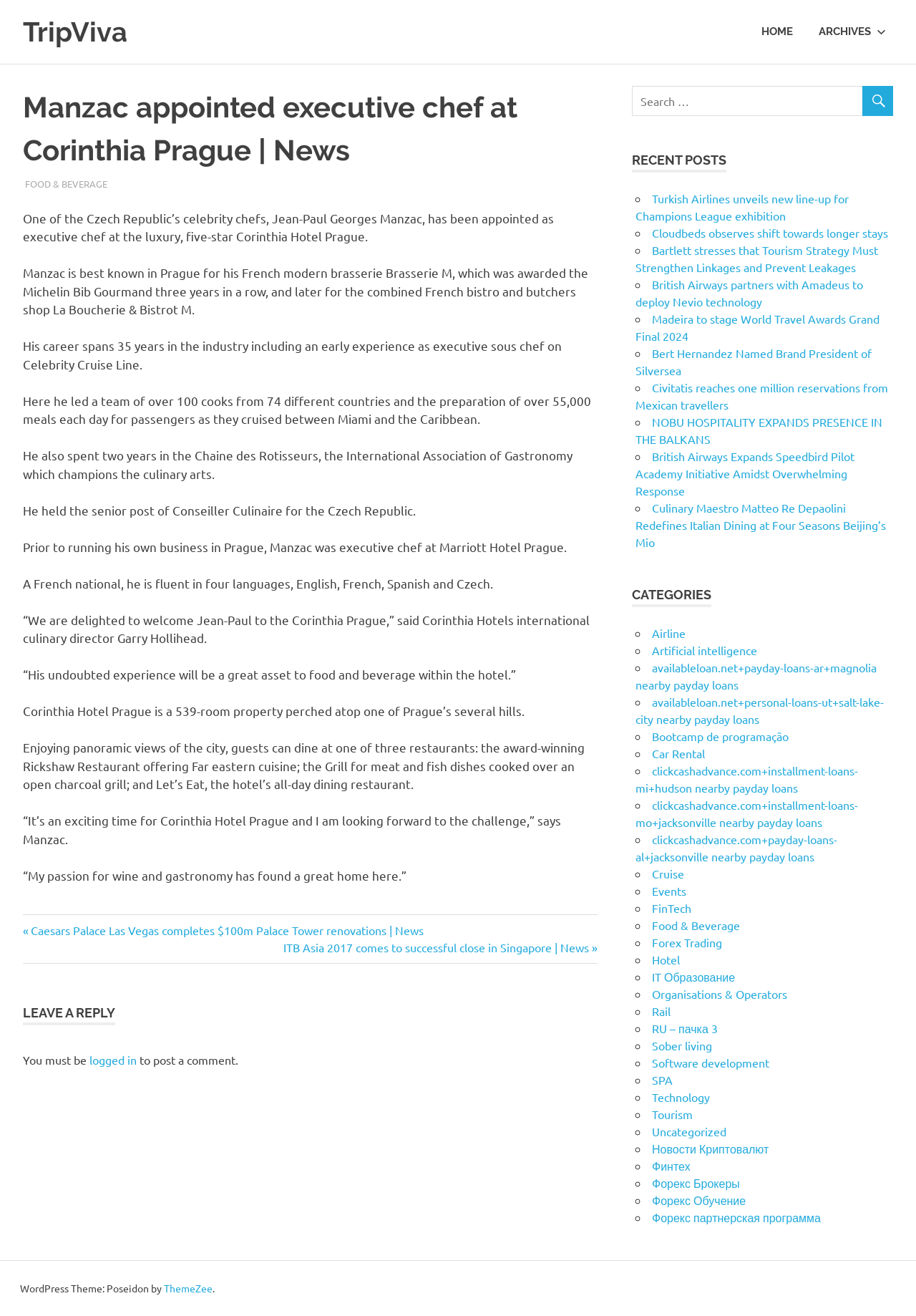How many languages is Jean-Paul Georges Manzac fluent in?
Refer to the image and provide a concise answer in one word or phrase.

four